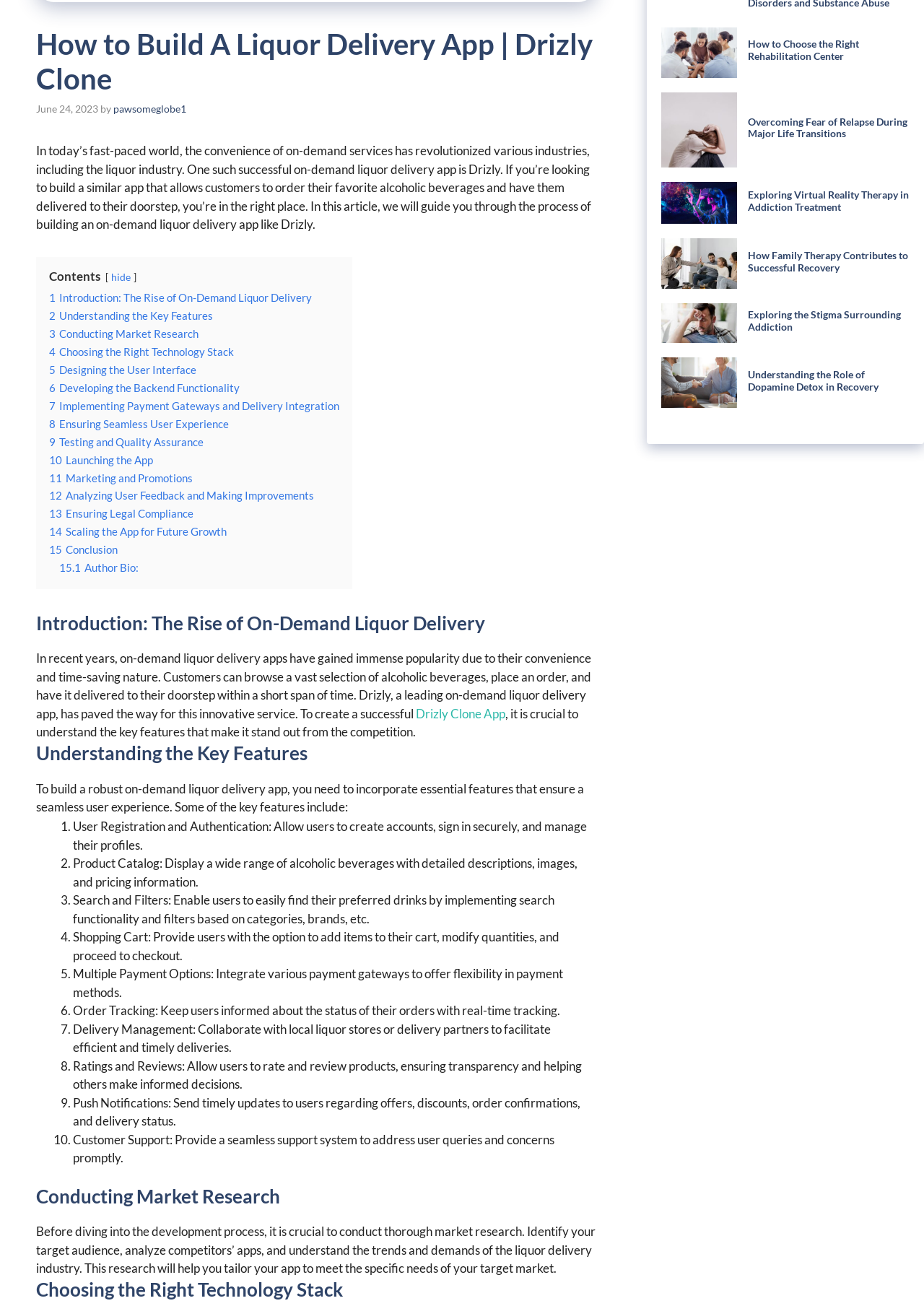Bounding box coordinates are specified in the format (top-left x, top-left y, bottom-right x, bottom-right y). All values are floating point numbers bounded between 0 and 1. Please provide the bounding box coordinate of the region this sentence describes: 6 Developing the Backend Functionality

[0.053, 0.292, 0.259, 0.302]